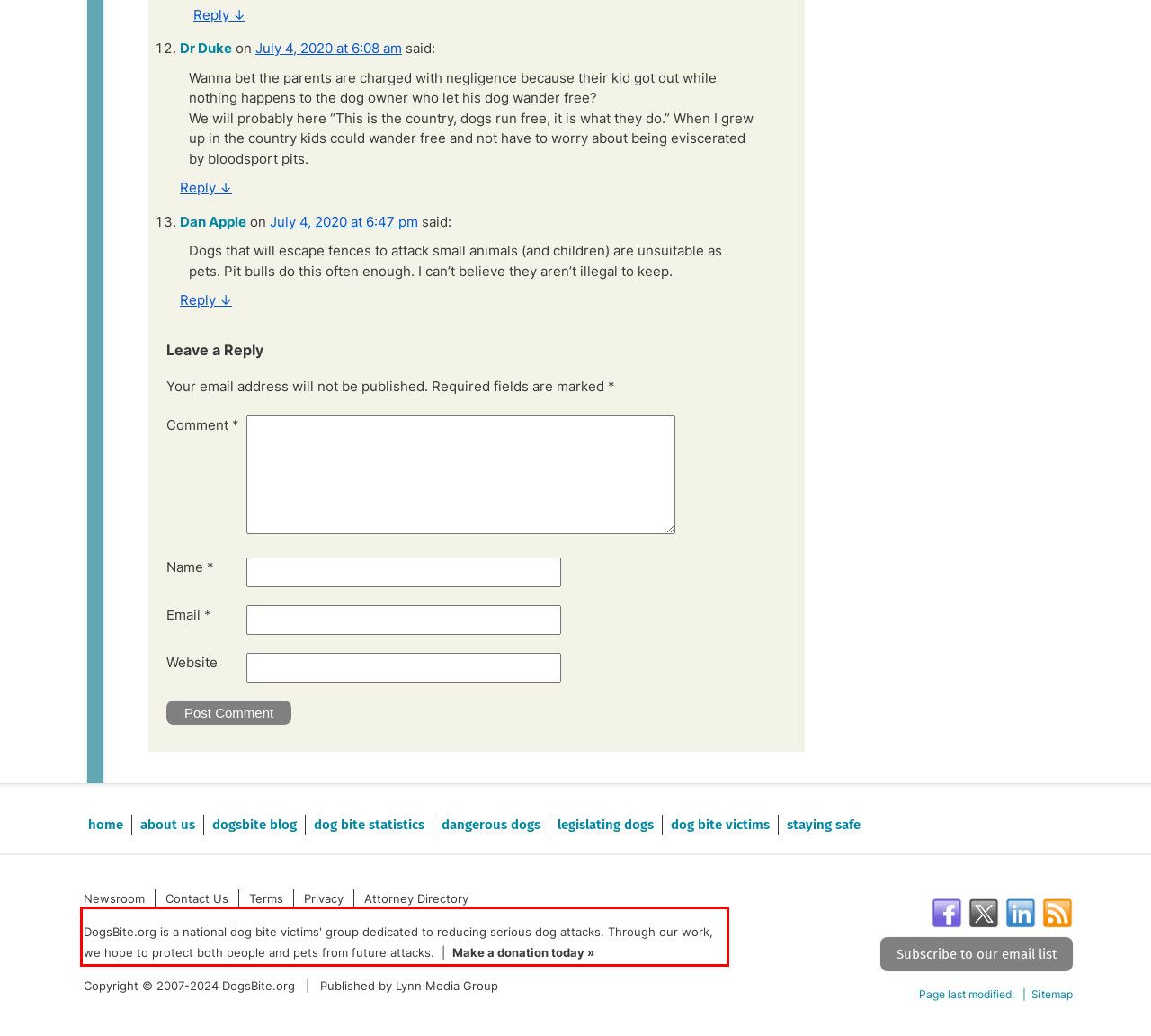Given the screenshot of the webpage, identify the red bounding box, and recognize the text content inside that red bounding box.

DogsBite.org is a national dog bite victims' group dedicated to reducing serious dog attacks. Through our work, we hope to protect both people and pets from future attacks. | Make a donation today »